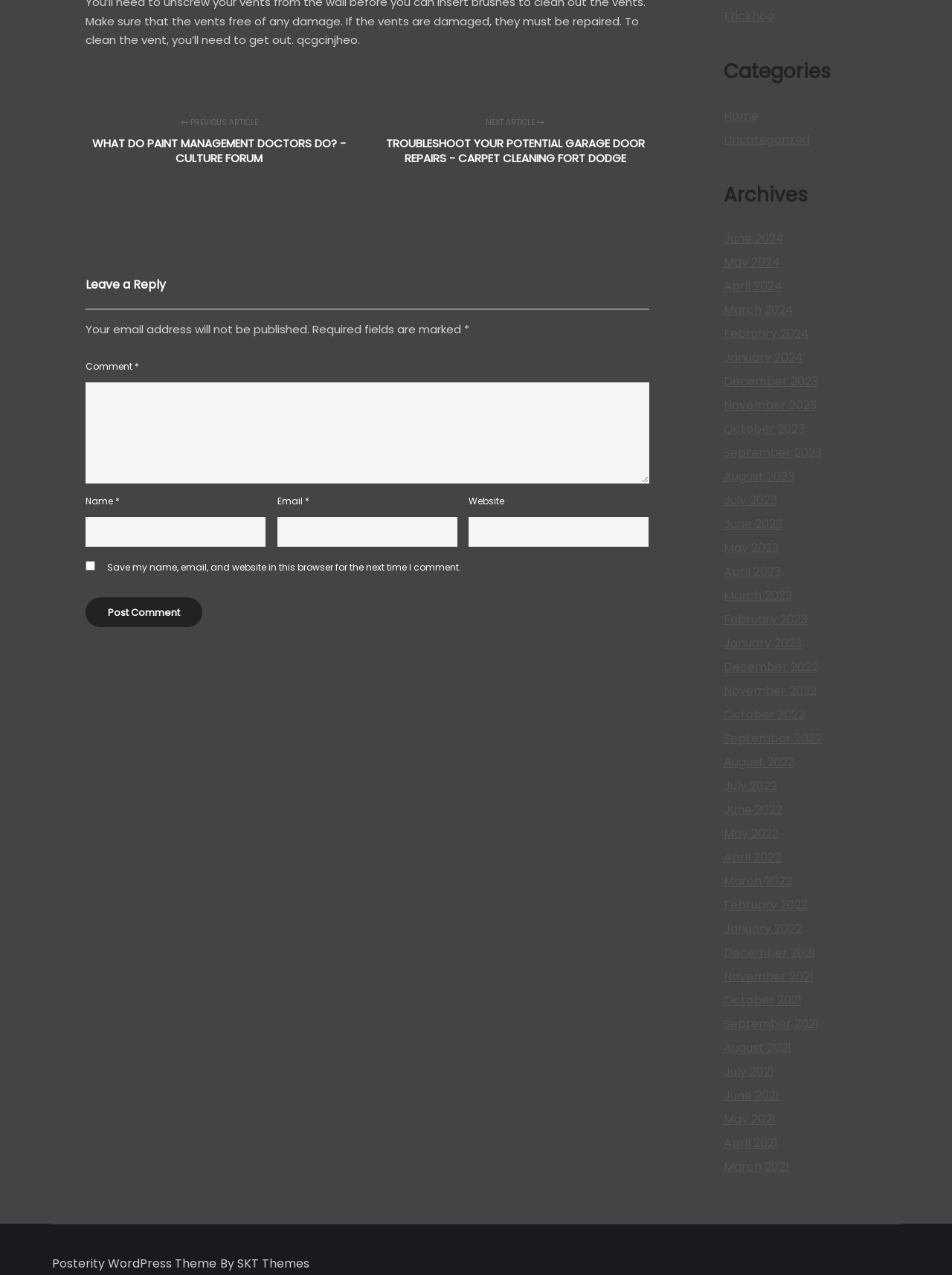With reference to the image, please provide a detailed answer to the following question: What is the purpose of the 'Leave a Reply' section?

The 'Leave a Reply' section is located at the top of the webpage, and it contains several input fields, including 'Comment', 'Name', 'Email', and 'Website'. The presence of these fields suggests that the purpose of this section is to allow users to leave a comment or reply to the article.